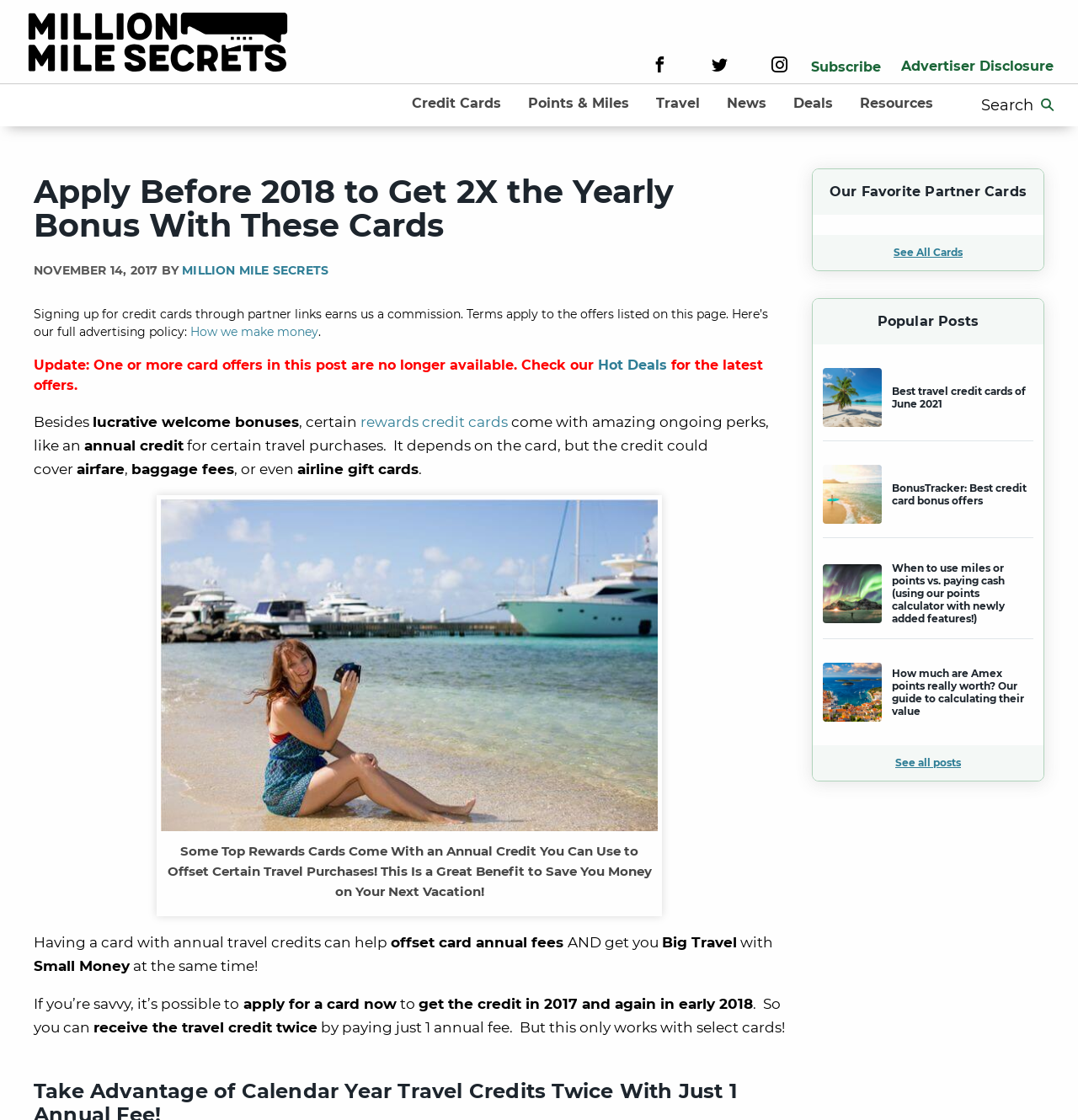Find the bounding box coordinates for the area you need to click to carry out the instruction: "Click on Facebook". The coordinates should be four float numbers between 0 and 1, indicated as [left, top, right, bottom].

[0.586, 0.053, 0.638, 0.067]